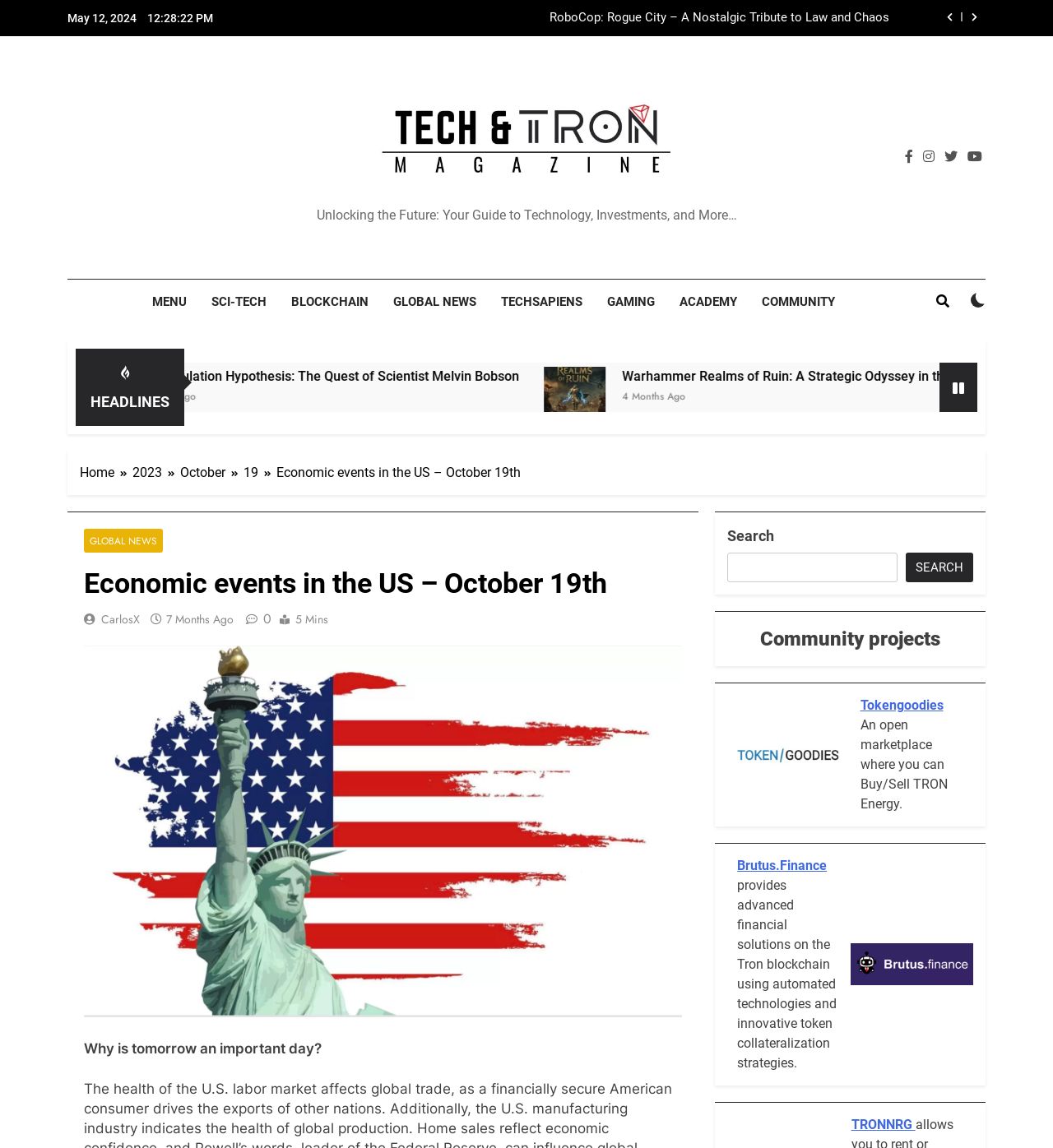Determine the bounding box coordinates for the clickable element required to fulfill the instruction: "Read the article about CRISPR". Provide the coordinates as four float numbers between 0 and 1, i.e., [left, top, right, bottom].

[0.326, 0.009, 0.845, 0.022]